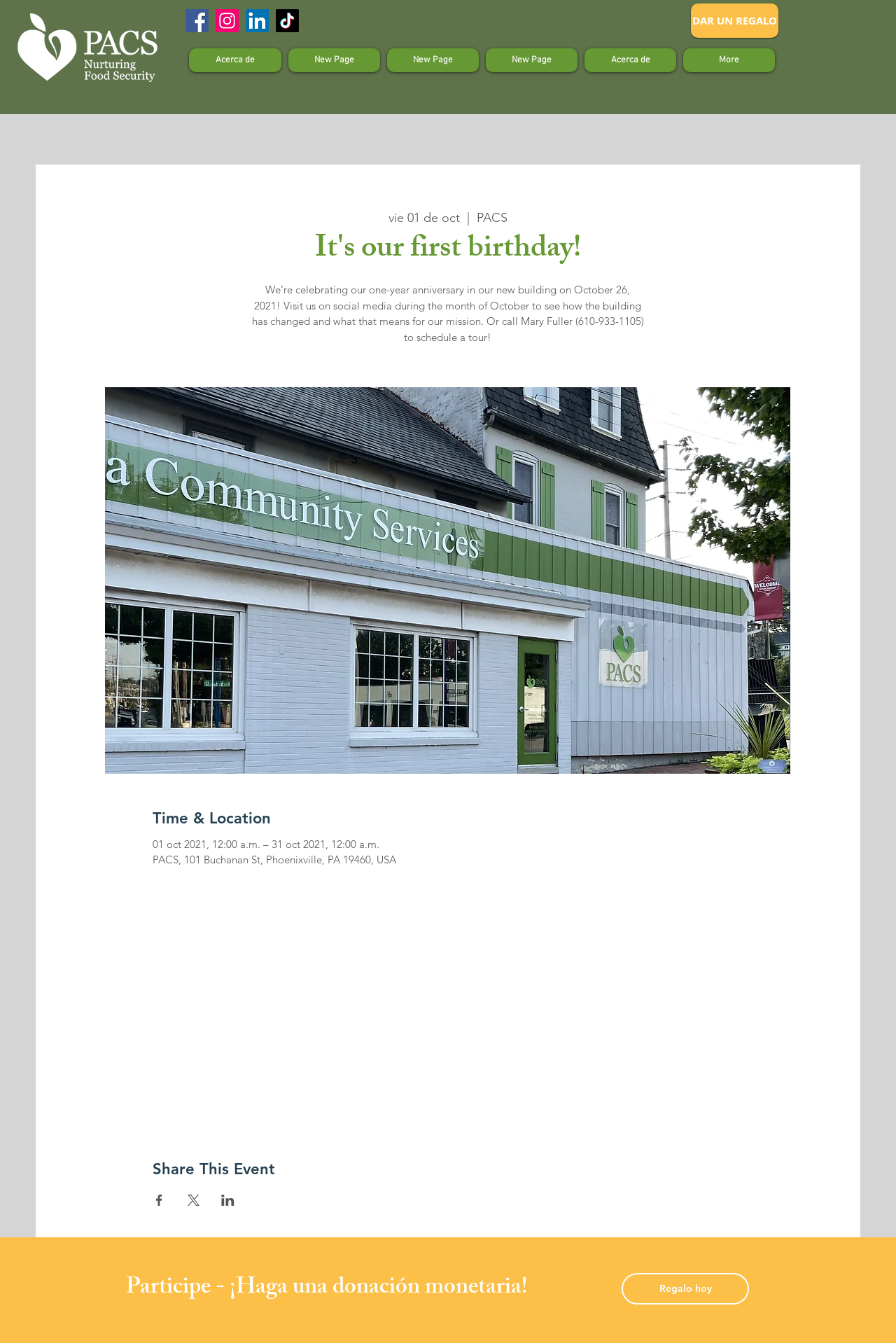Generate a thorough caption that explains the contents of the webpage.

The webpage is celebrating the one-year anniversary of PACS in their new building. At the top left, there is a PACS logo, and next to it, a social media bar with links to Facebook, Instagram, LinkedIn, and TikTok. 

Below the social media bar, there is a prominent call-to-action button "DAR UN REGALO" (Give a Gift) on the top right. 

The main content of the page is divided into sections. The first section has a heading "It's our first birthday!" and a brief description of the anniversary celebration, including the date and an invitation to visit their social media pages to see how the building has changed. 

Below this section, there is an image that takes up most of the width of the page. 

The next section is about the event details, including the time and location, which is PACS, 101 Buchanan St, Phoenixville, PA 19460, USA. 

Following the event details, there is a "Share This Event" section with links to share the event on Facebook, an unspecified platform, and LinkedIn. 

At the bottom of the page, there is a call-to-action section "Participe - ¡Haga una donación monetaria!" (Participate - Make a Monetary Donation) with a "Regalo hoy" (Give Today) button.